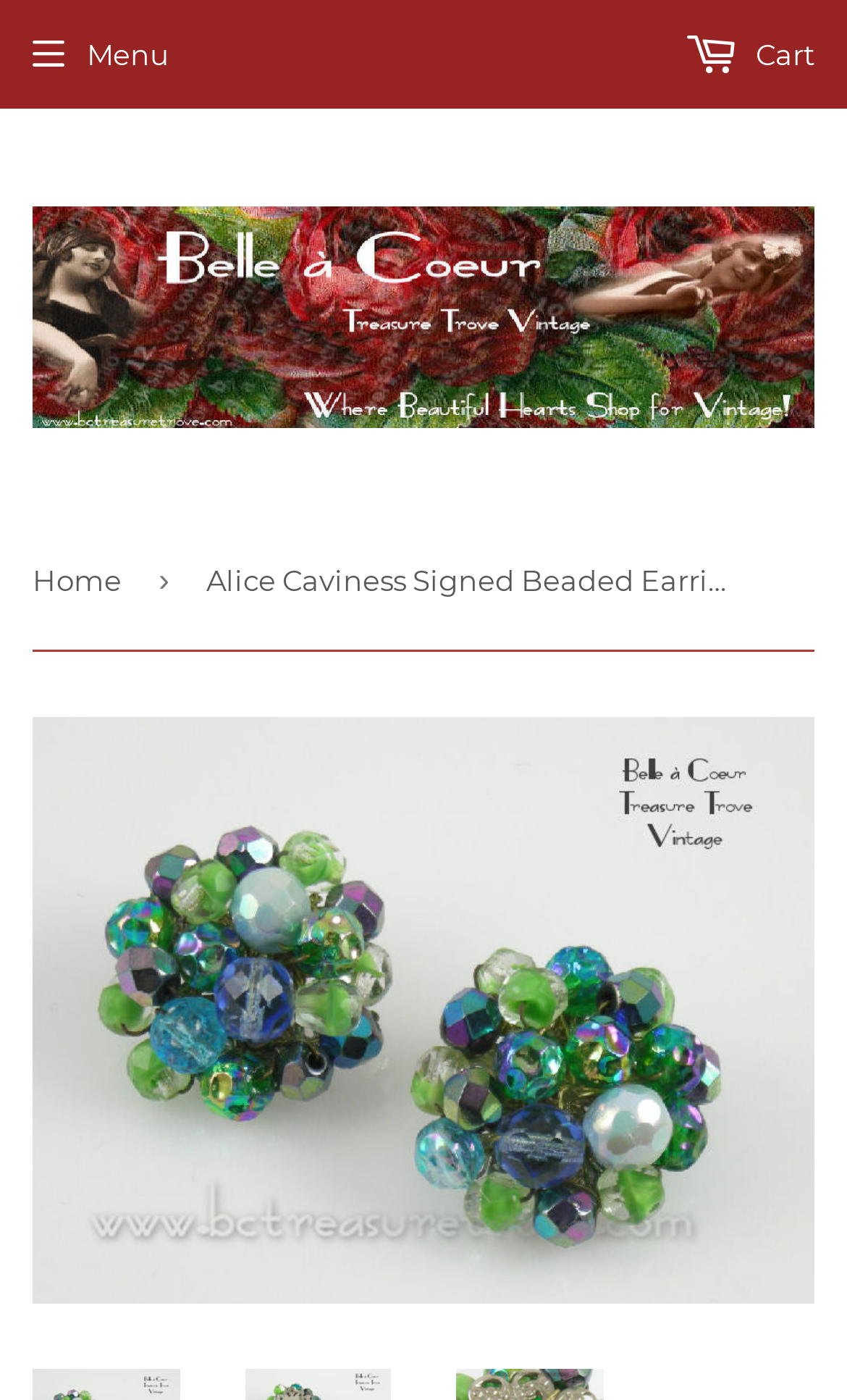Extract the primary header of the webpage and generate its text.

Alice Caviness Signed Beaded Earrings Vintage Blue Green